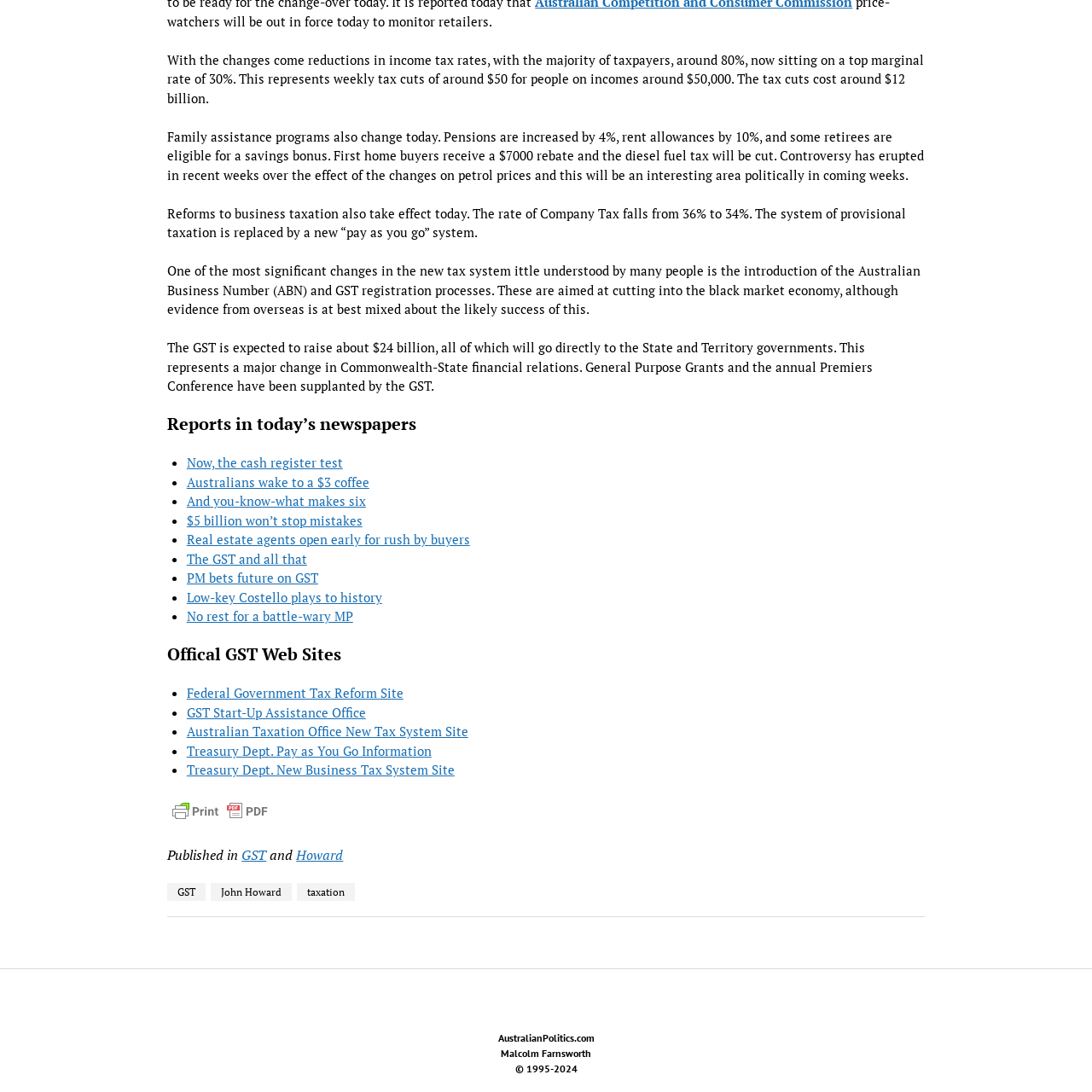Determine the bounding box coordinates for the HTML element mentioned in the following description: "Now, the cash register test". The coordinates should be a list of four floats ranging from 0 to 1, represented as [left, top, right, bottom].

[0.171, 0.416, 0.314, 0.431]